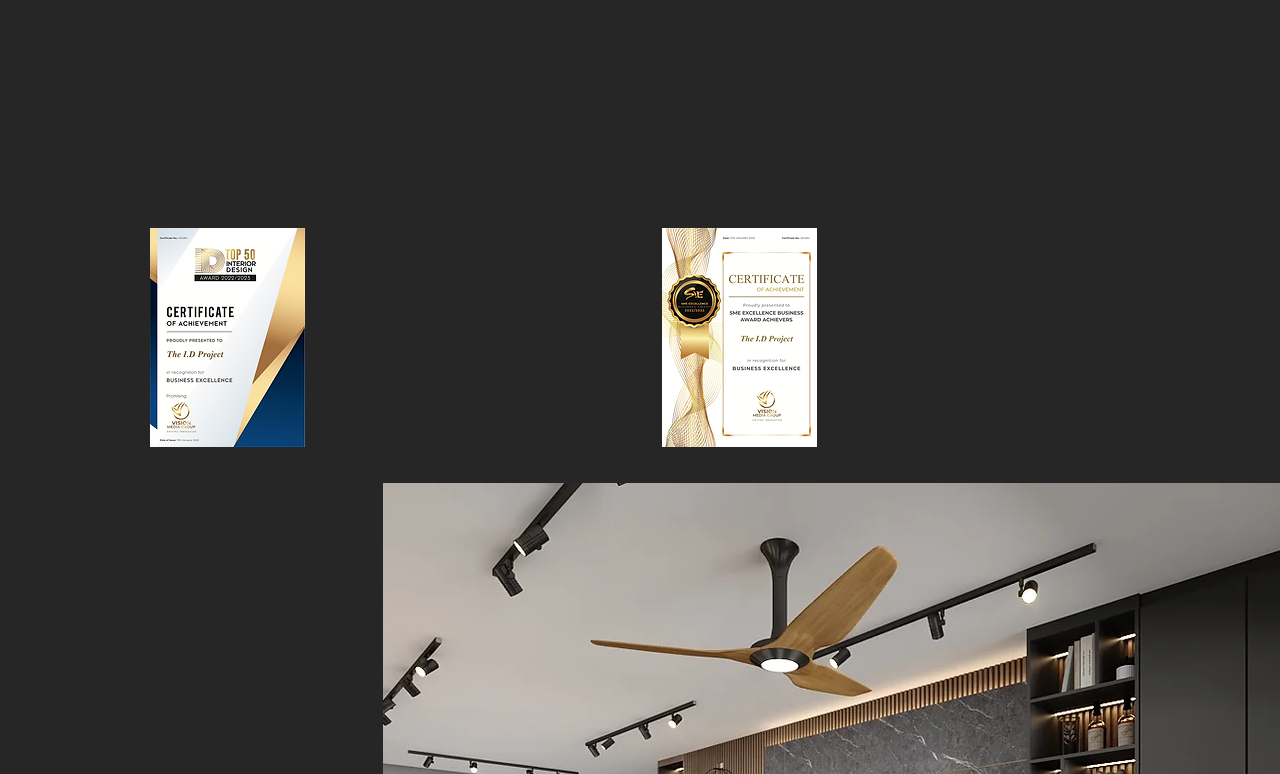Return the bounding box coordinates of the UI element that corresponds to this description: "View Project". The coordinates must be given as four float numbers in the range of 0 and 1, [left, top, right, bottom].

[0.035, 0.853, 0.21, 0.899]